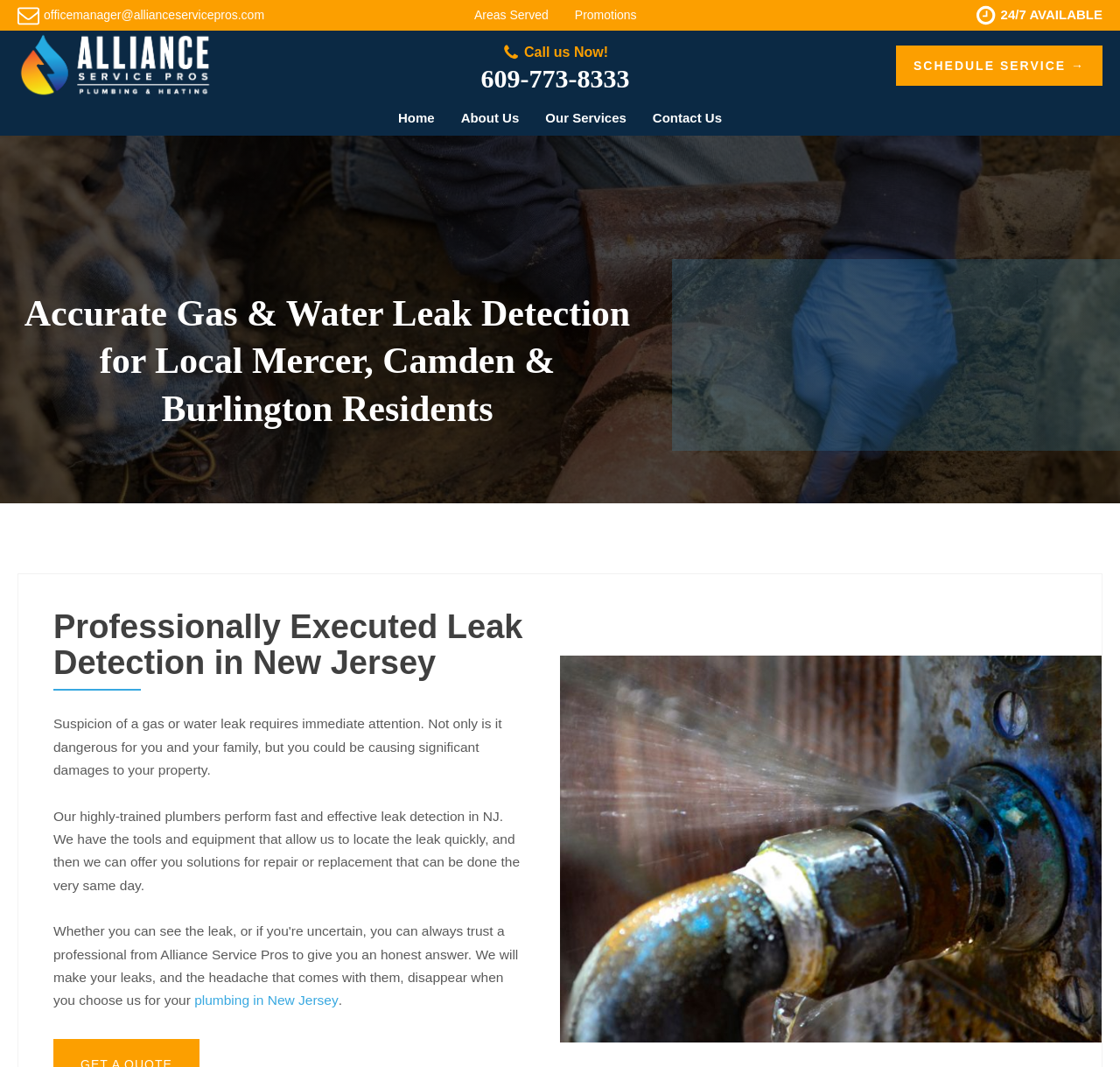Identify the bounding box coordinates of the clickable section necessary to follow the following instruction: "Learn about plumbing in New Jersey". The coordinates should be presented as four float numbers from 0 to 1, i.e., [left, top, right, bottom].

[0.174, 0.927, 0.302, 0.949]